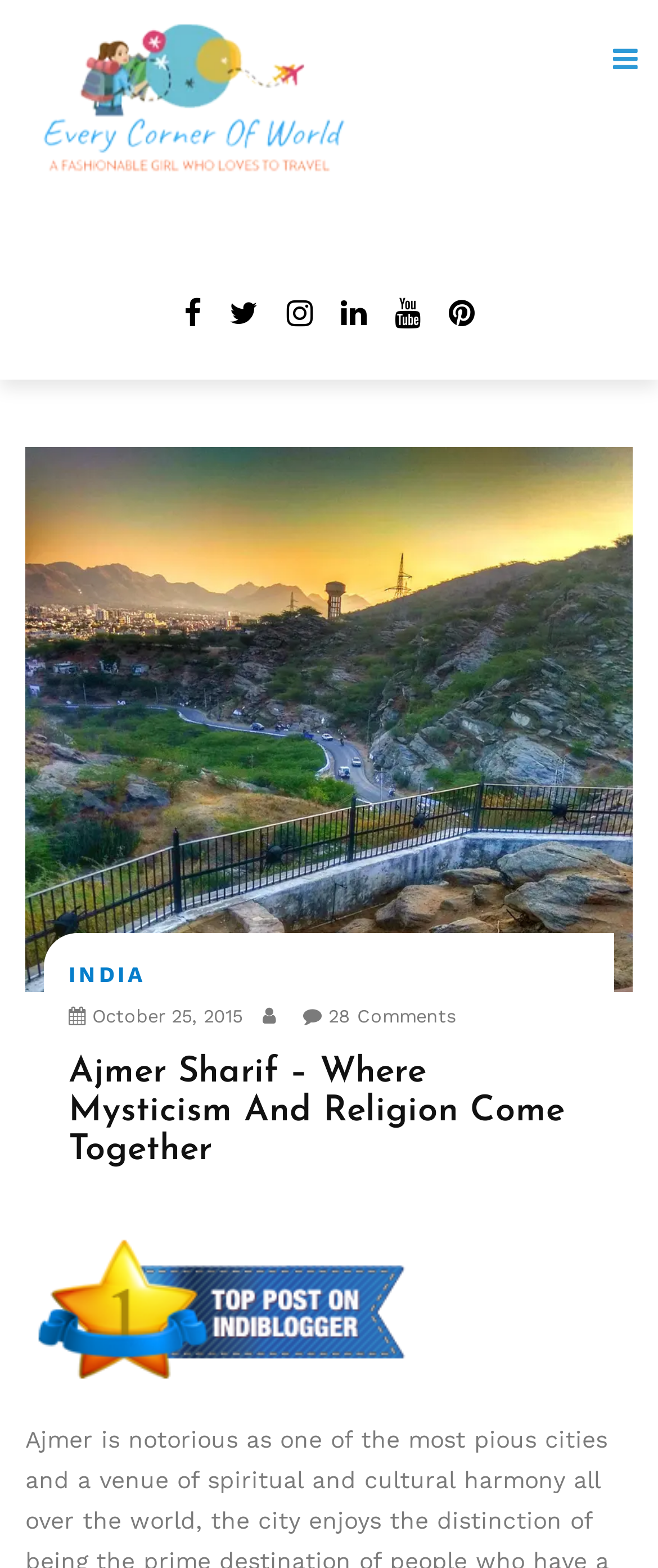Specify the bounding box coordinates of the element's region that should be clicked to achieve the following instruction: "Visit the YouTube channel". The bounding box coordinates consist of four float numbers between 0 and 1, in the format [left, top, right, bottom].

[0.537, 0.184, 0.614, 0.216]